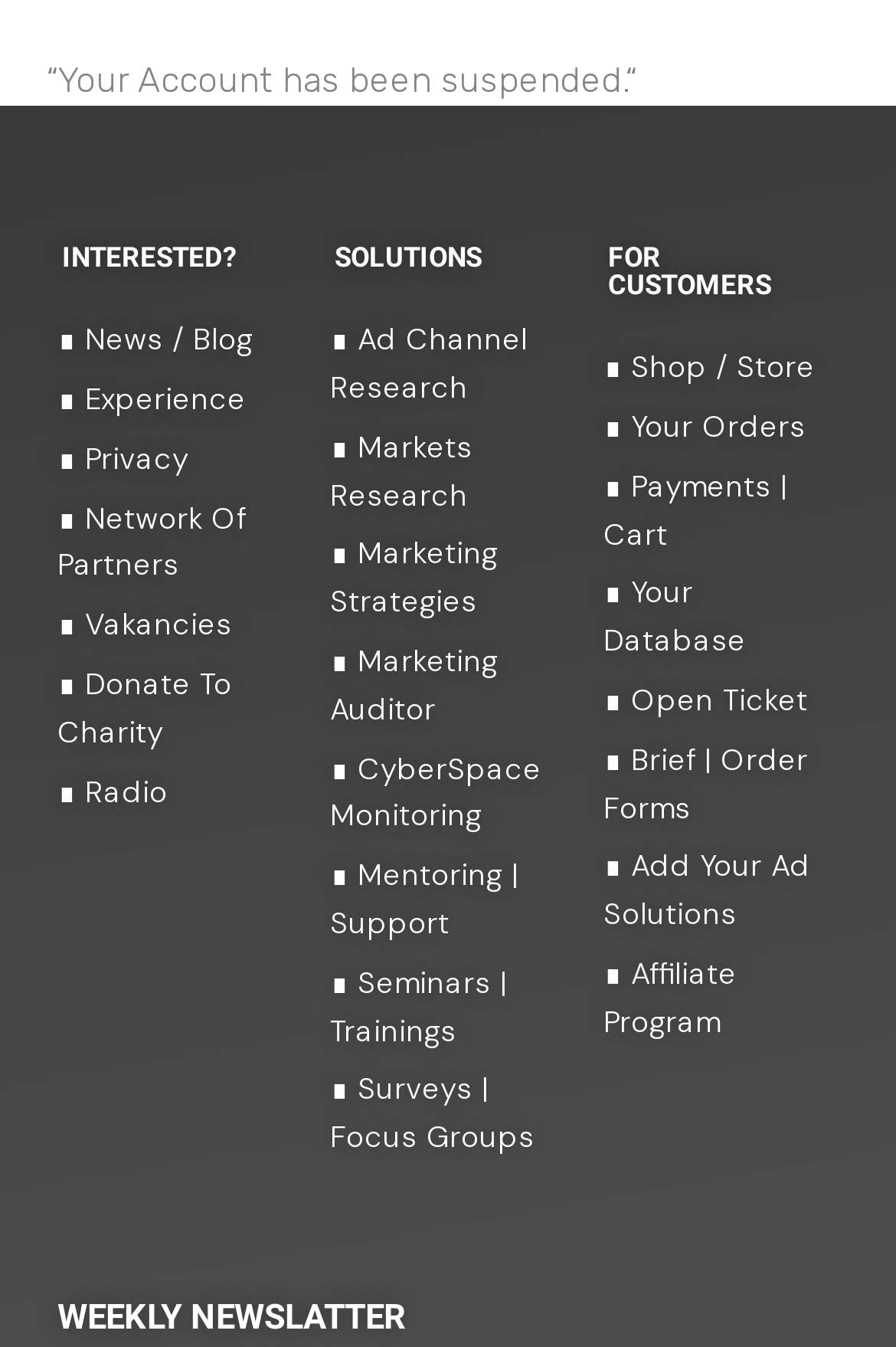Answer this question using a single word or a brief phrase:
How many categories are listed under 'SOLUTIONS'?

7